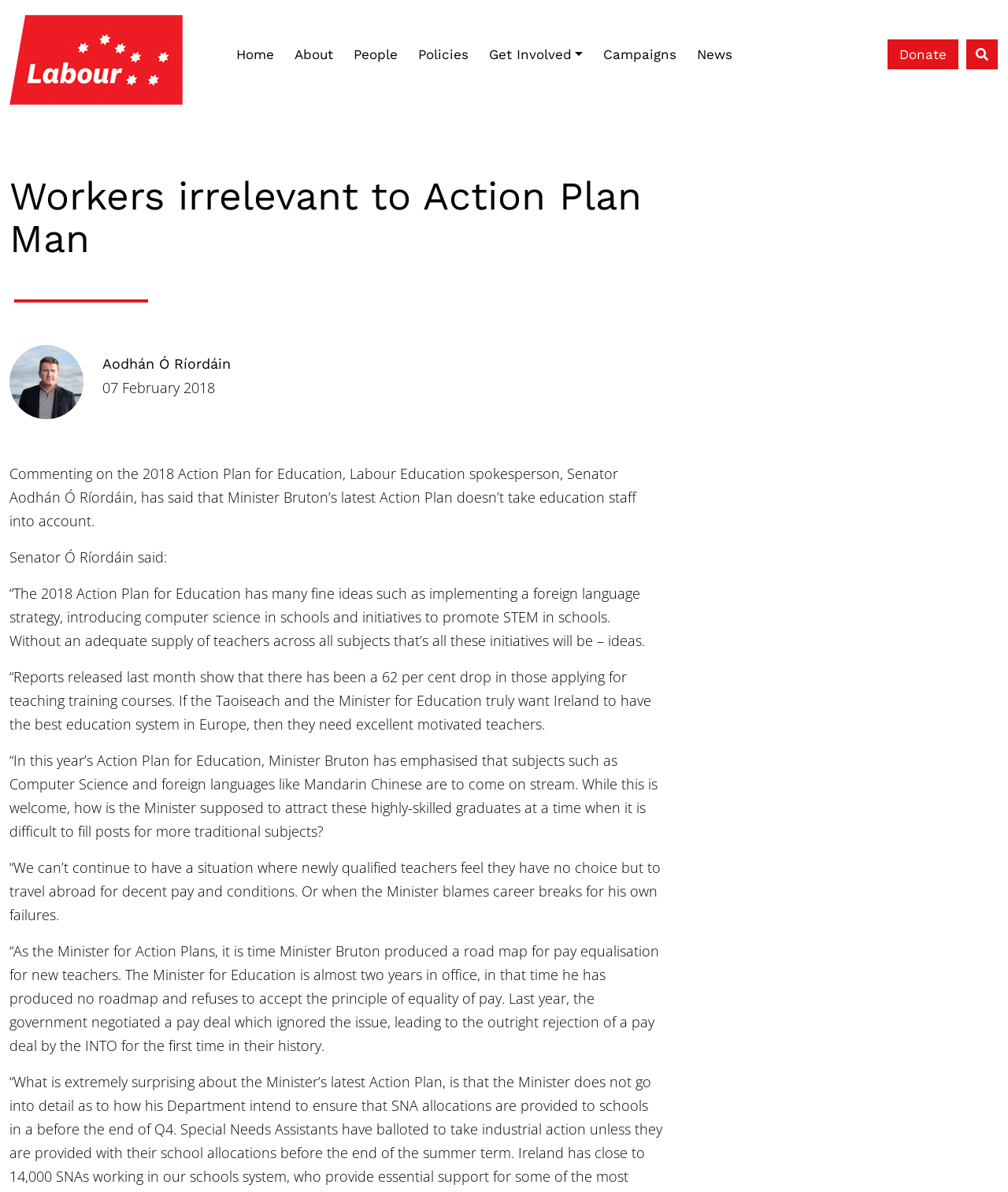Please determine the bounding box coordinates of the element to click in order to execute the following instruction: "Click the Home link". The coordinates should be four float numbers between 0 and 1, specified as [left, top, right, bottom].

[0.224, 0.032, 0.282, 0.059]